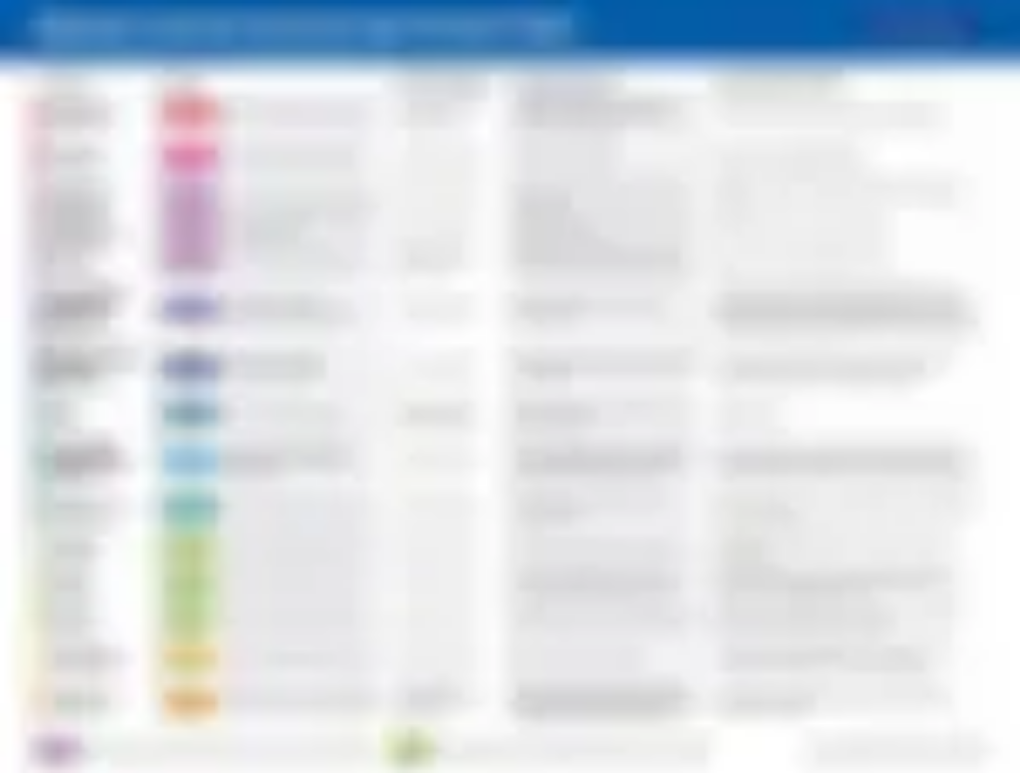Respond to the following question using a concise word or phrase: 
What is the purpose of the icons in the chart?

To facilitate understanding